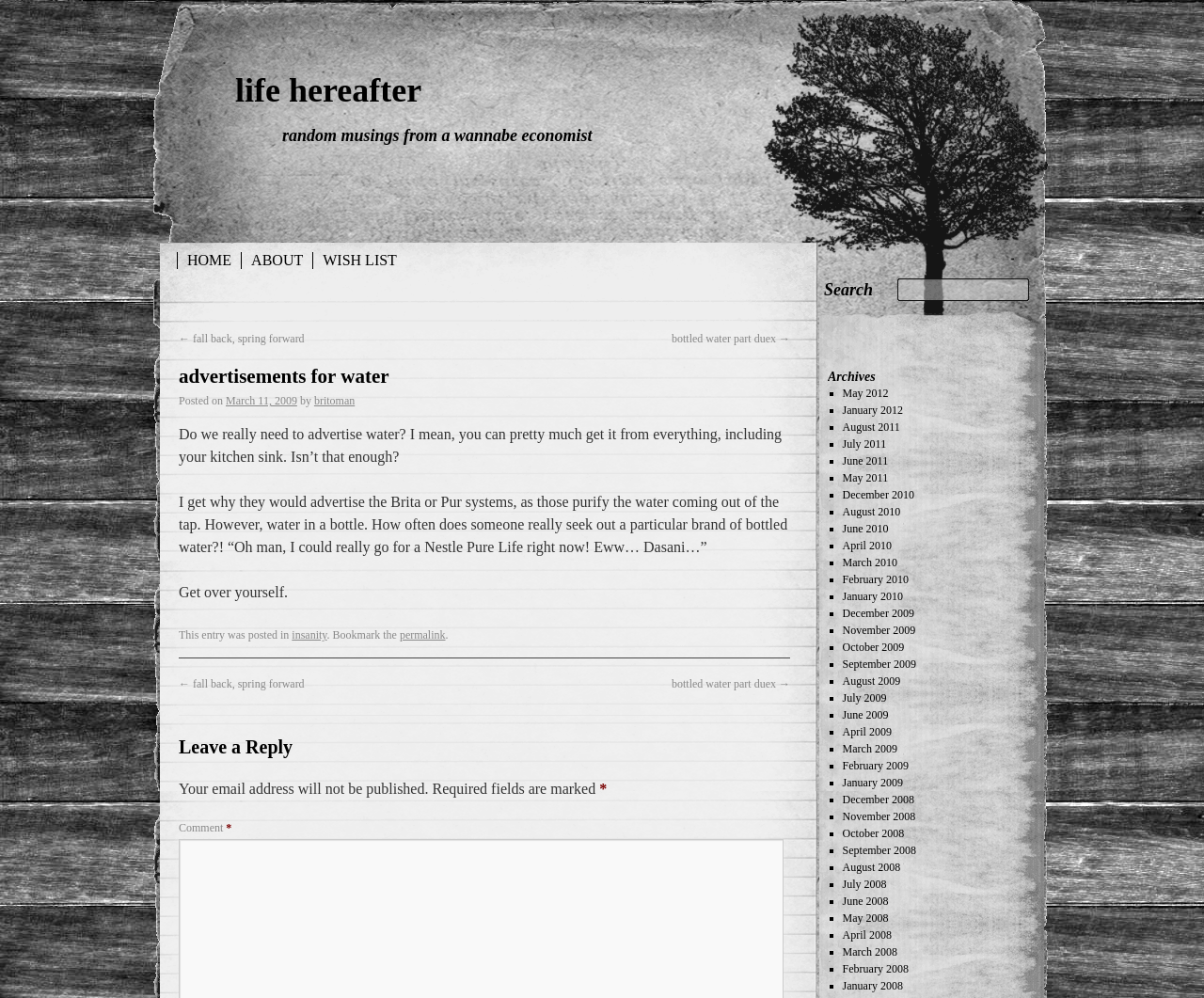Determine the bounding box coordinates for the area you should click to complete the following instruction: "View August 2021".

None